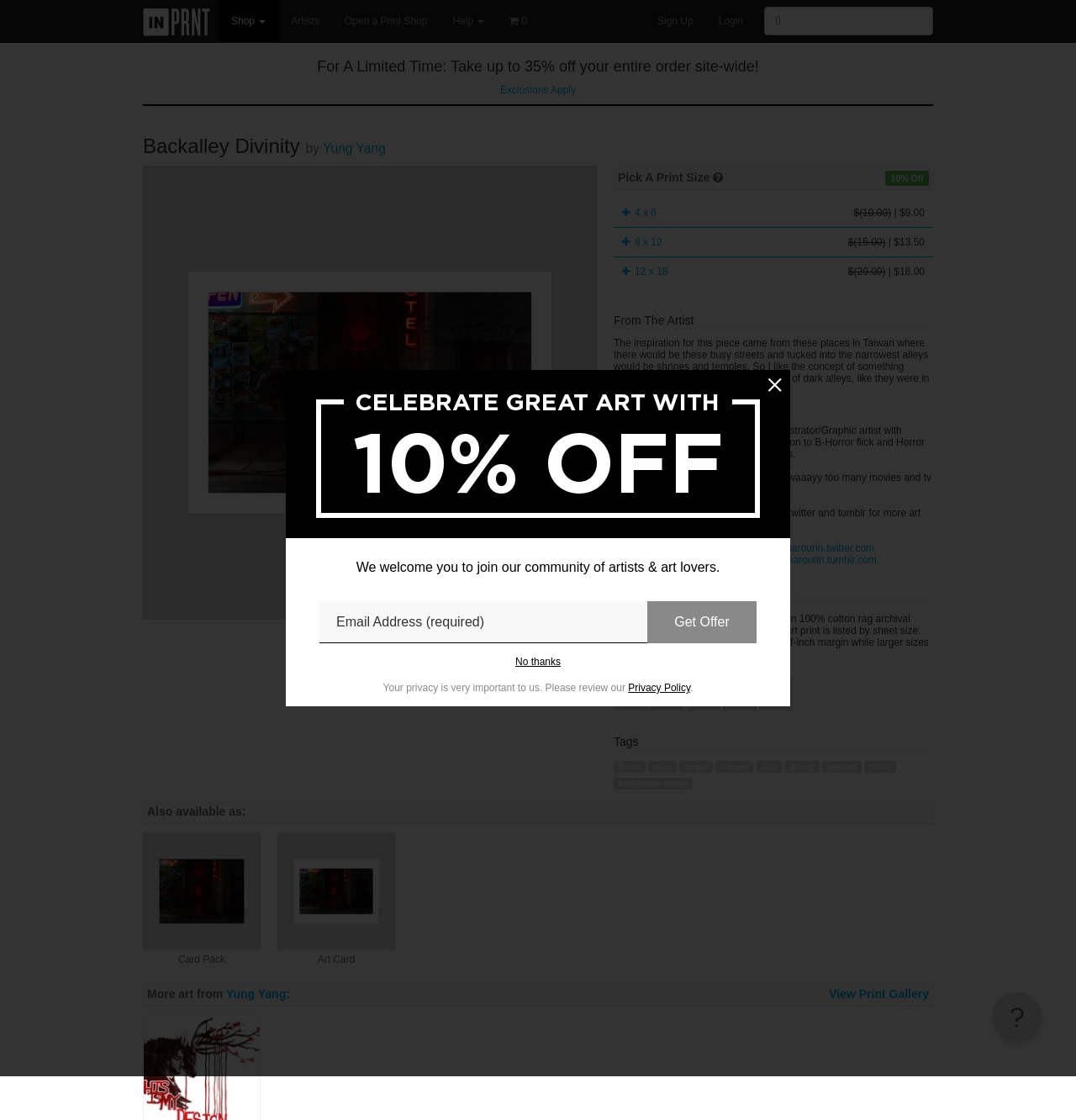Find the bounding box coordinates for the element that must be clicked to complete the instruction: "Search for something". The coordinates should be four float numbers between 0 and 1, indicated as [left, top, right, bottom].

[0.702, 0.006, 0.875, 0.032]